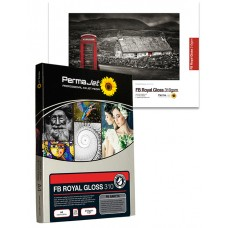Elaborate on the elements present in the image.

The image showcases a package of PermaJet's FB Royal Gloss 310 photographic paper, prominently displayed alongside a printed sample image featuring a rural scene with a red telephone box. The package itself is designed with a modern aesthetic, highlighting the product name "FB Royal Gloss 310" in bold print, and showcasing vivid illustrations that demonstrate the paper's capabilities with various types of imagery. This paper is specifically intended for high-quality colorations and monochrome reproductions, reflecting its suitability for professional photographers and artists seeking exceptional results. The sample image displayed emphasizes the rich depth and sharpness achievable with this glossy paper, making it an ideal choice for those who appreciate fine art prints.